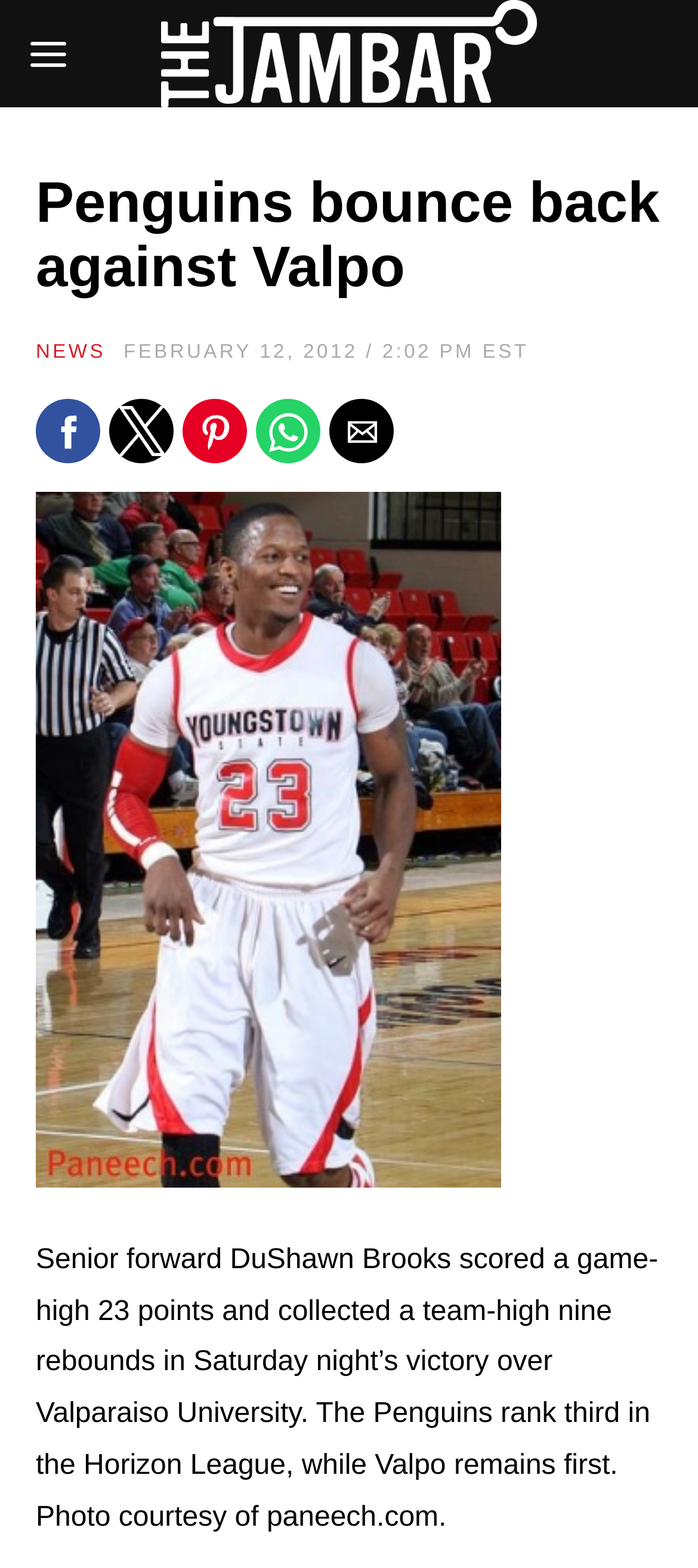Please determine the bounding box coordinates of the section I need to click to accomplish this instruction: "View the photo".

[0.051, 0.314, 0.718, 0.757]